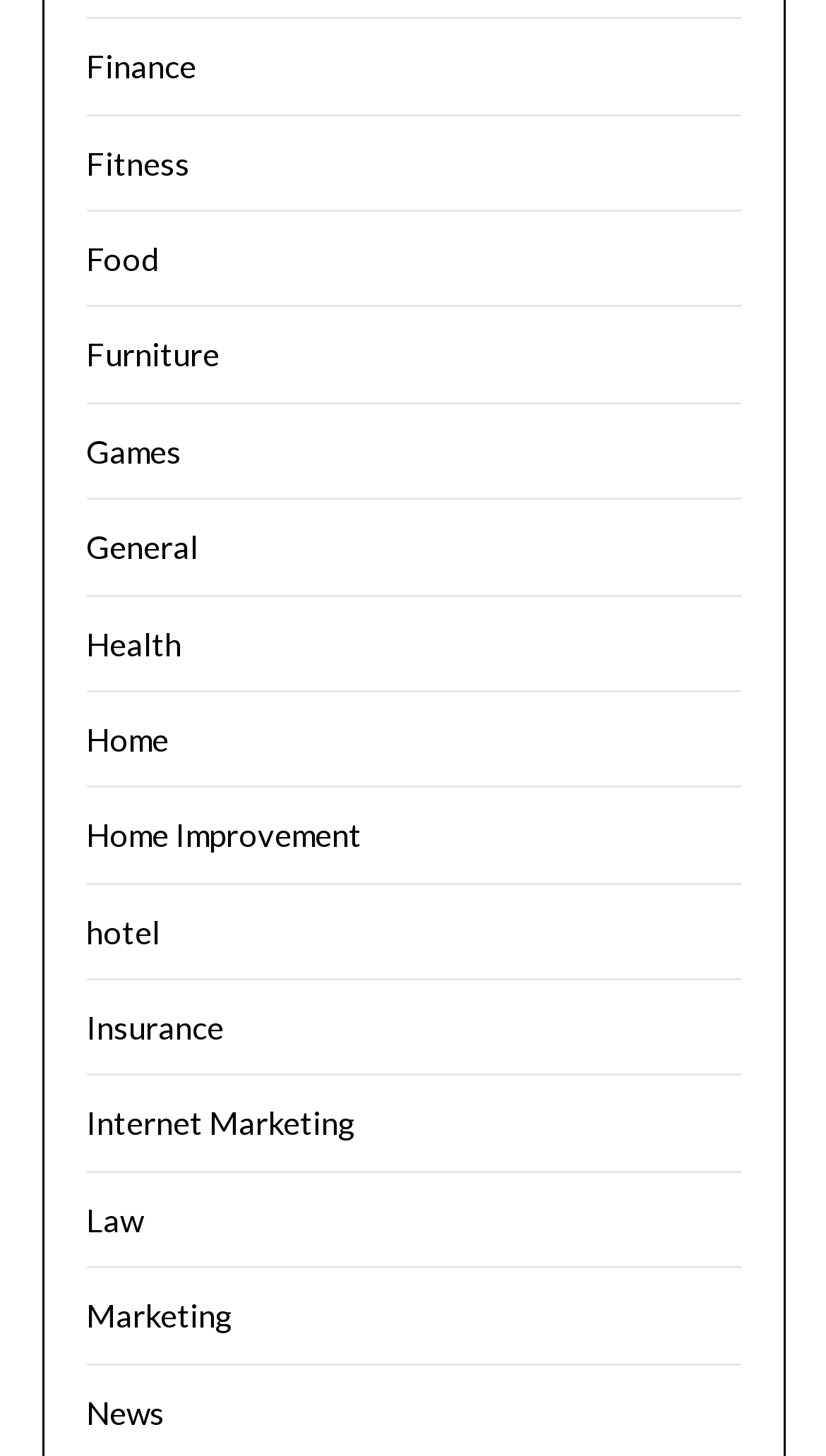From the webpage screenshot, identify the region described by Law. Provide the bounding box coordinates as (top-left x, top-left y, bottom-right x, bottom-right y), with each value being a floating point number between 0 and 1.

[0.104, 0.824, 0.173, 0.85]